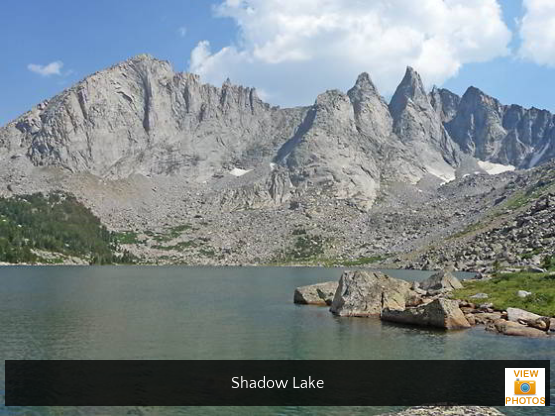Give a meticulous account of what the image depicts.

This stunning image captures Shadow Lake, nestled in the scenic Bridger Wilderness of Wyoming's Wind River Range. The breathtaking backdrop of rugged mountains showcases the dramatic landscape that can be explored via several trails, including the Texas Pass route. The tranquil waters of Shadow Lake reflect the surrounding peaks, inviting outdoor enthusiasts and backpackers to experience the area’s natural beauty. The location is noted for its various hiking opportunities, offering routes that range from 2.3 to 6.4 miles, making it ideal for both day hikes and longer backpacking adventures. Hidden amidst towering rock formations, Shadow Lake serves as a picturesque and accessible destination for those seeking a connection with nature.